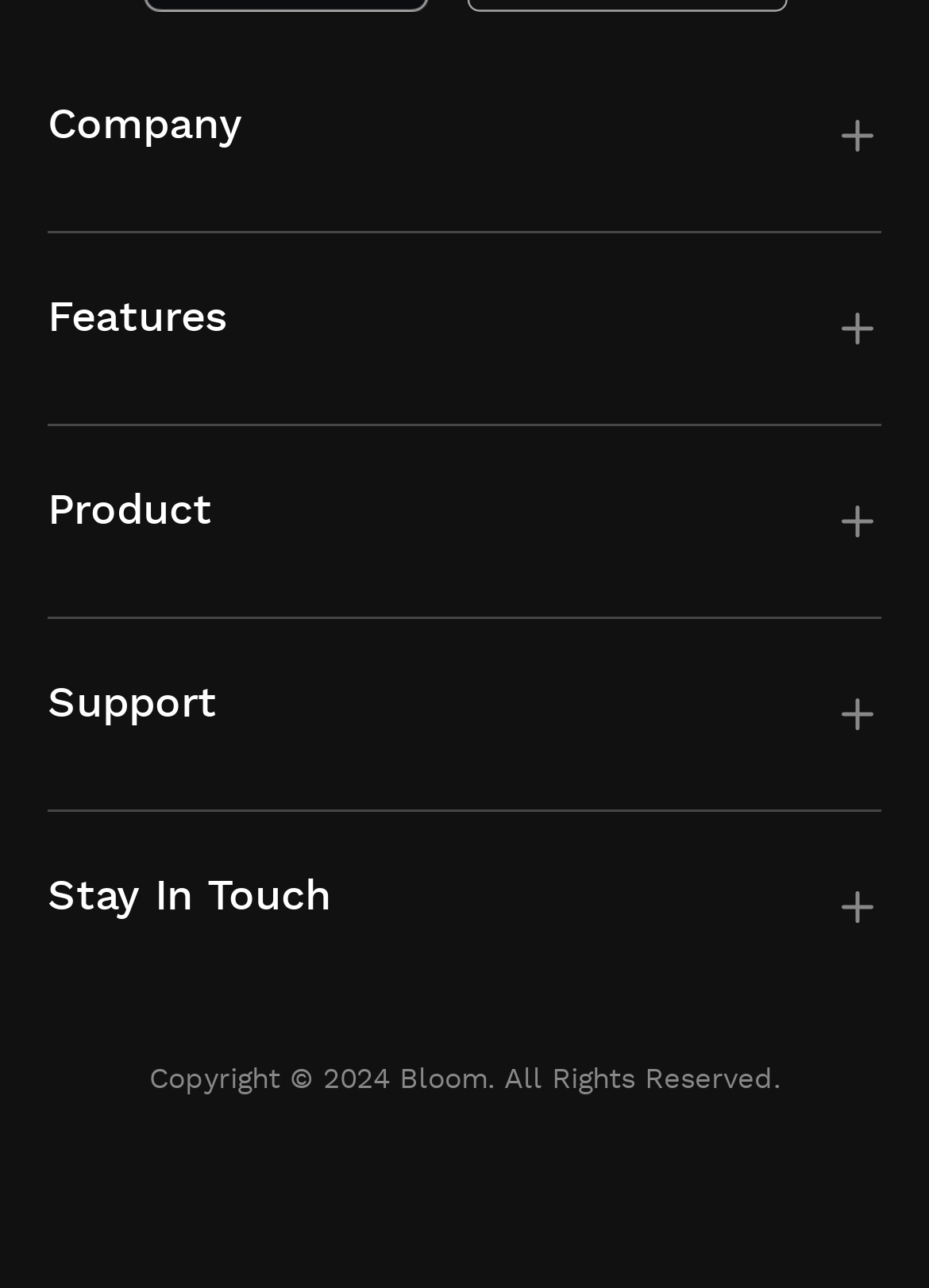Please provide a detailed answer to the question below based on the screenshot: 
What is the company name?

The company name is Bloom, which can be inferred from the various links and buttons on the webpage, such as 'Bloom vs Honeybook', 'Bloom vs Dubsado', etc.